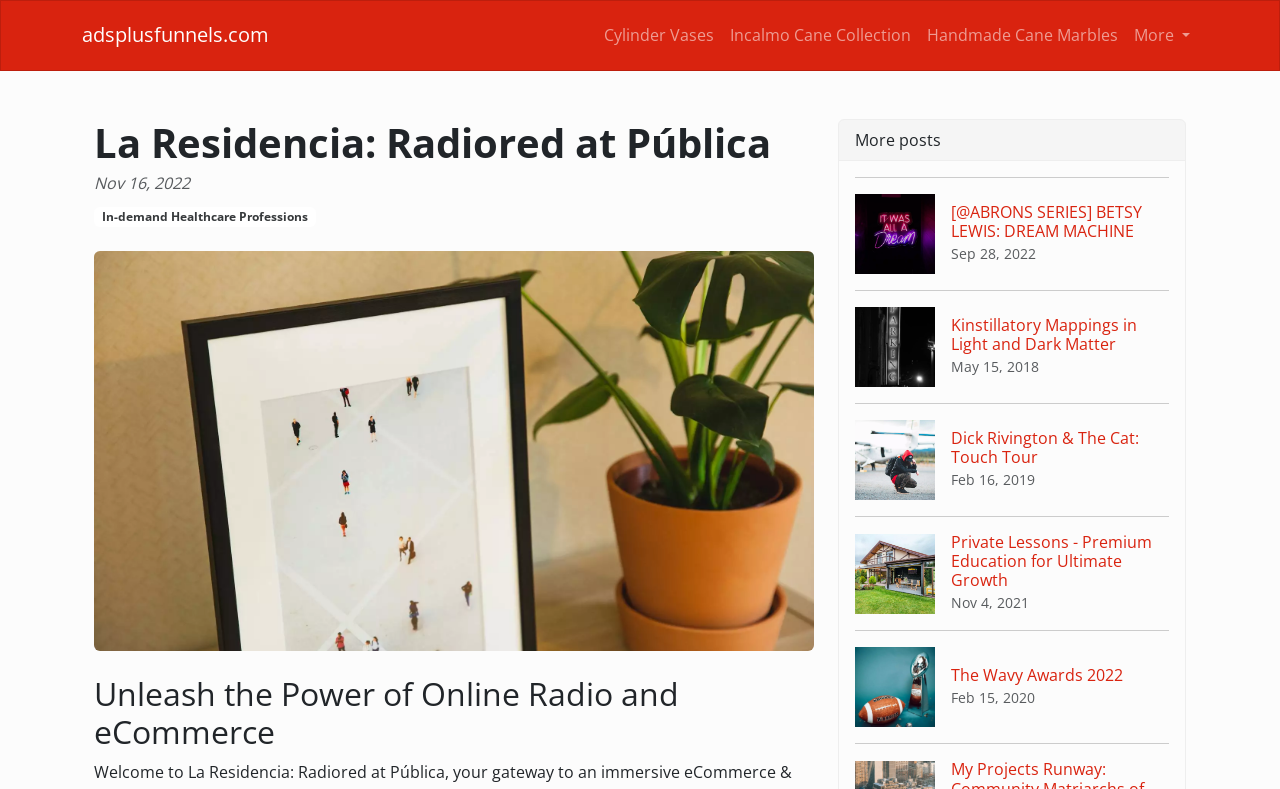Provide a thorough summary of the webpage.

The webpage is about the Radiored Publica Residency program, which offers an eCommerce and shopping experience focused on online radio and digital marketing. 

At the top of the page, there are four links: "adsplusfunnels.com", "Cylinder Vases", "Incalmo Cane Collection", and "Handmade Cane Marbles", followed by a "More" button. 

Below these links, there is a header section with the title "La Residencia: Radiored at Pública" and a date "Nov 16, 2022". Next to the title, there is a link to "In-demand Healthcare Professions". 

Under the header section, there is a large image that takes up most of the width of the page. Above the image, there is a heading that reads "Unleash the Power of Online Radio and eCommerce". 

On the right side of the page, there are five links to different articles or posts, each with a corresponding image and heading. The posts are titled "[@ABRONS SERIES] BETSY LEWIS: DREAM MACHINE", "Kinstillatory Mappings in Light and Dark Matter", "Dick Rivington & The Cat: Touch Tour", "Private Lessons - Premium Education for Ultimate Growth", and "The Wavy Awards 2022".